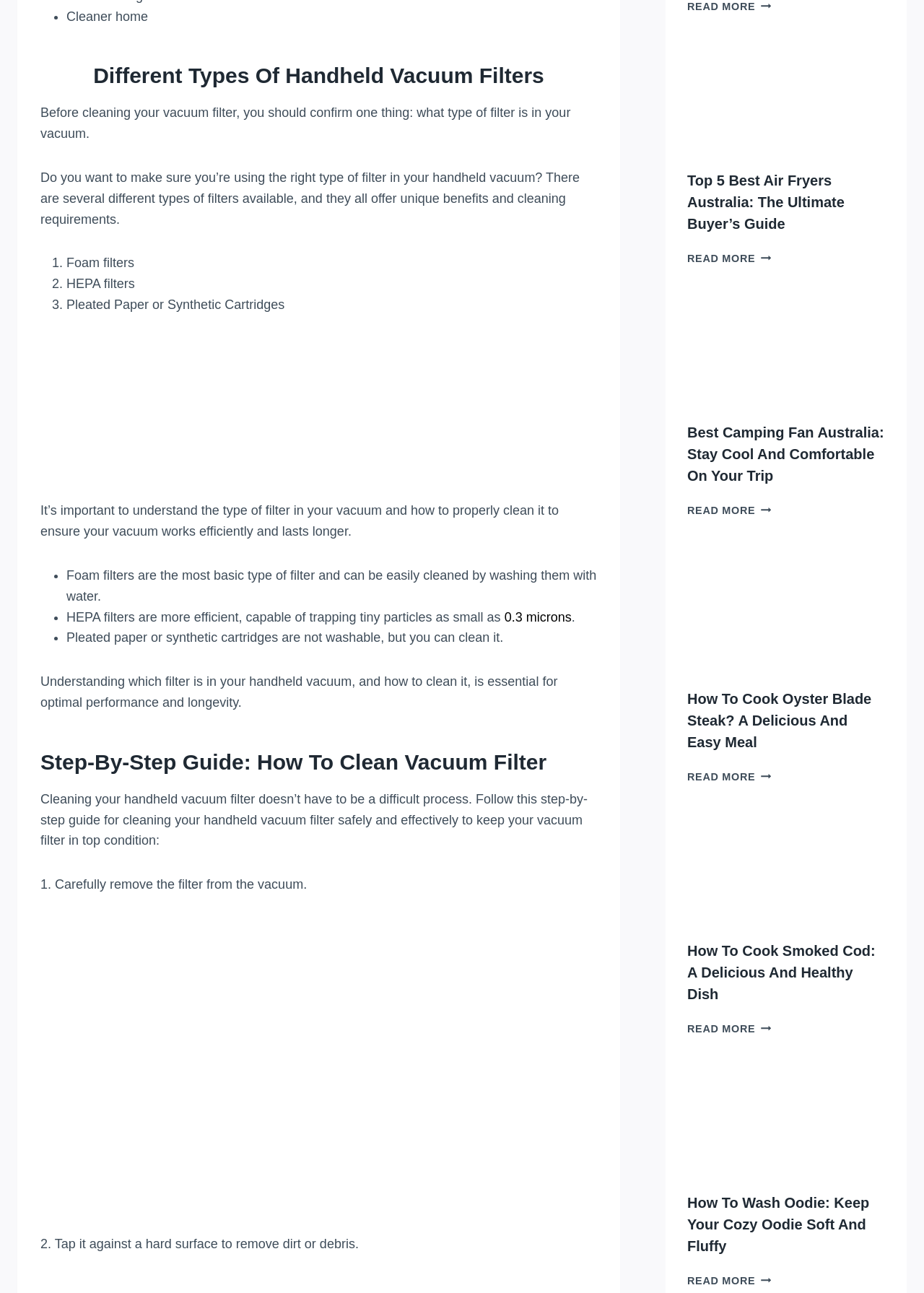Please find the bounding box coordinates of the clickable region needed to complete the following instruction: "View the image of types of handheld vacuum filters". The bounding box coordinates must consist of four float numbers between 0 and 1, i.e., [left, top, right, bottom].

[0.044, 0.262, 0.646, 0.369]